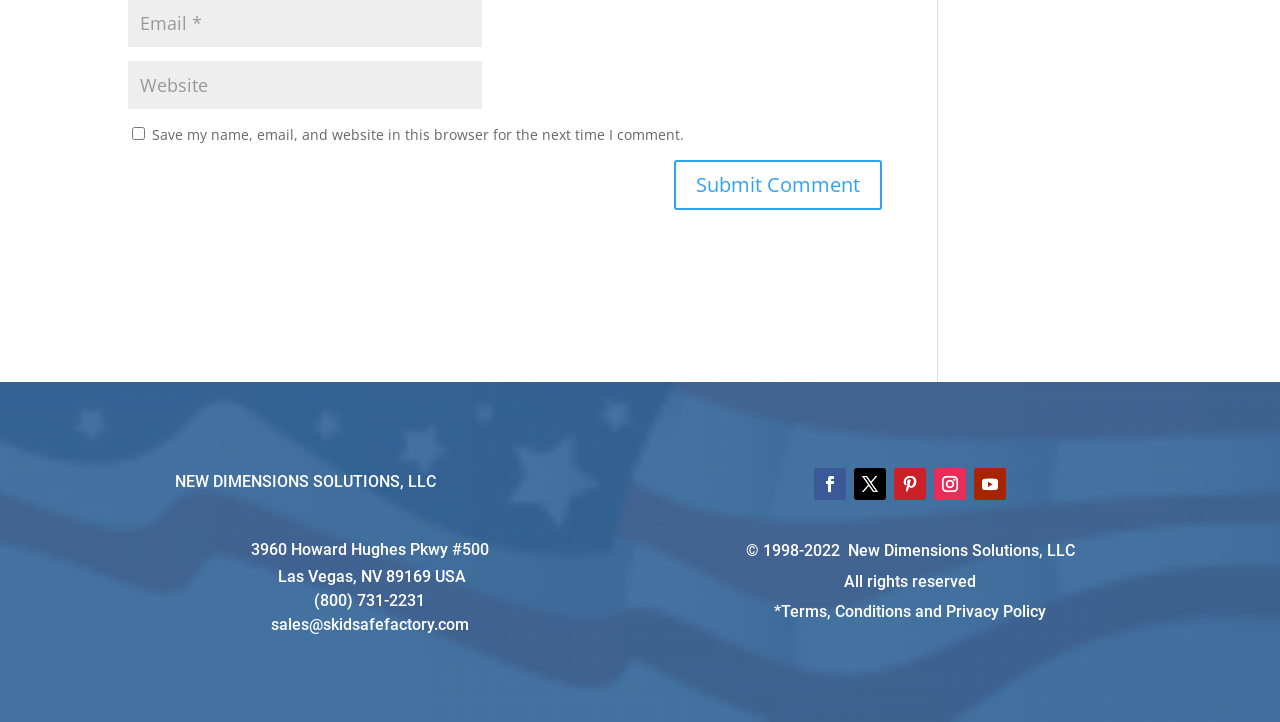What is the button used for?
Refer to the screenshot and deliver a thorough answer to the question presented.

I found the purpose of the button by looking at the text on the button element which says 'Submit Comment'. This suggests that the button is used to submit a comment or a form.